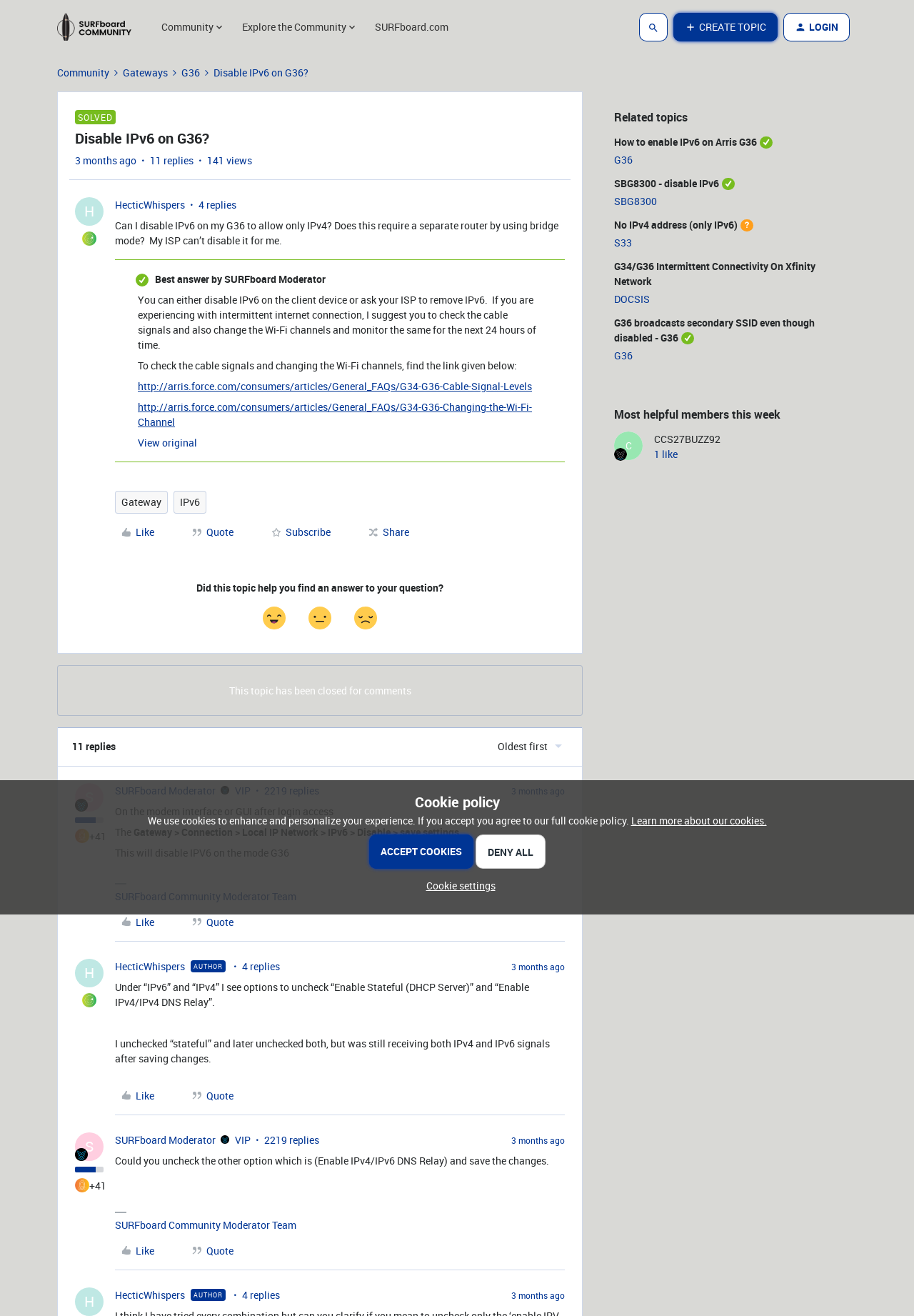Provide your answer in one word or a succinct phrase for the question: 
What is the topic of this discussion?

Disable IPv6 on G36